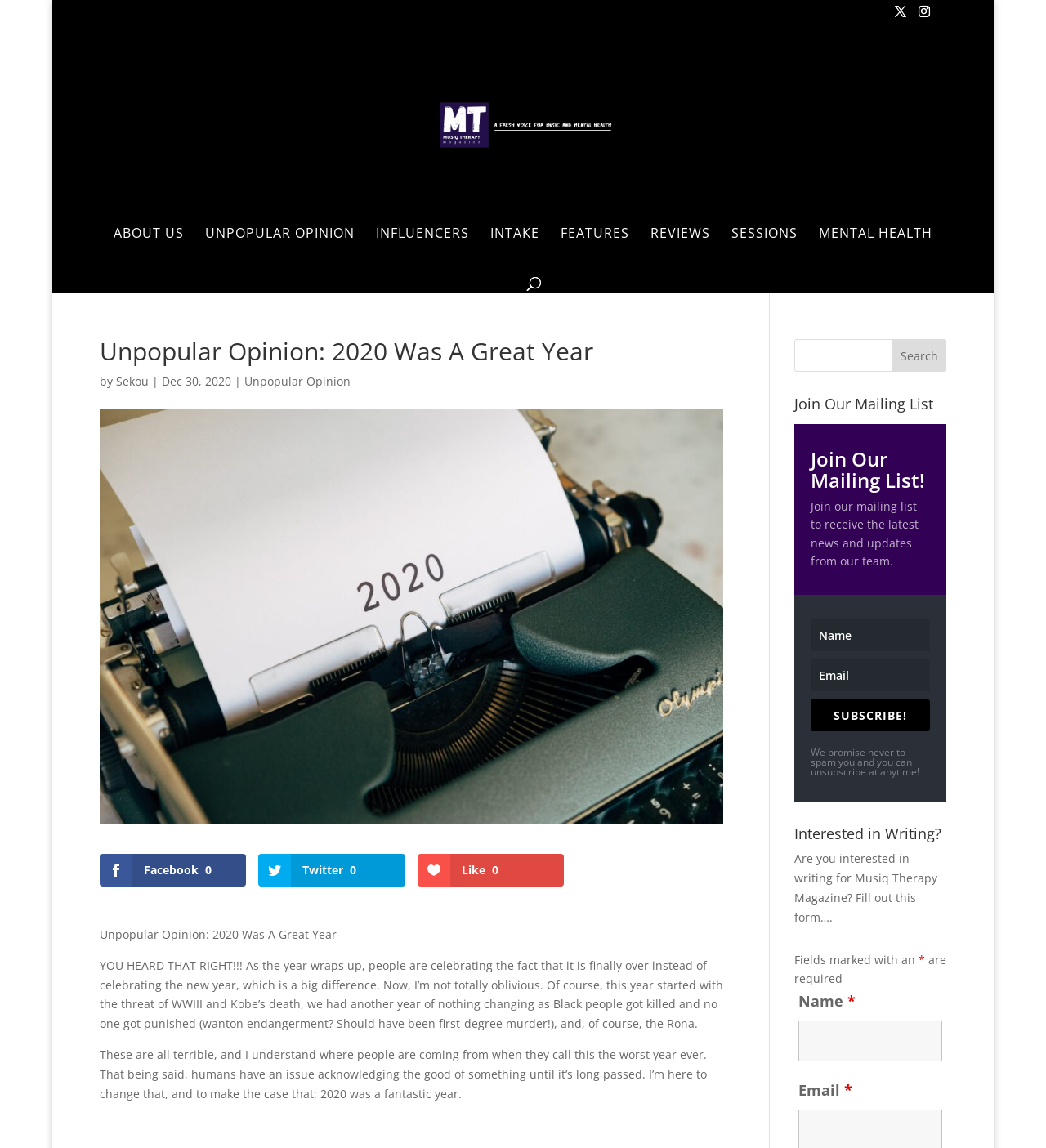Locate the bounding box coordinates of the clickable region necessary to complete the following instruction: "Search for something". Provide the coordinates in the format of four float numbers between 0 and 1, i.e., [left, top, right, bottom].

[0.153, 0.022, 0.882, 0.024]